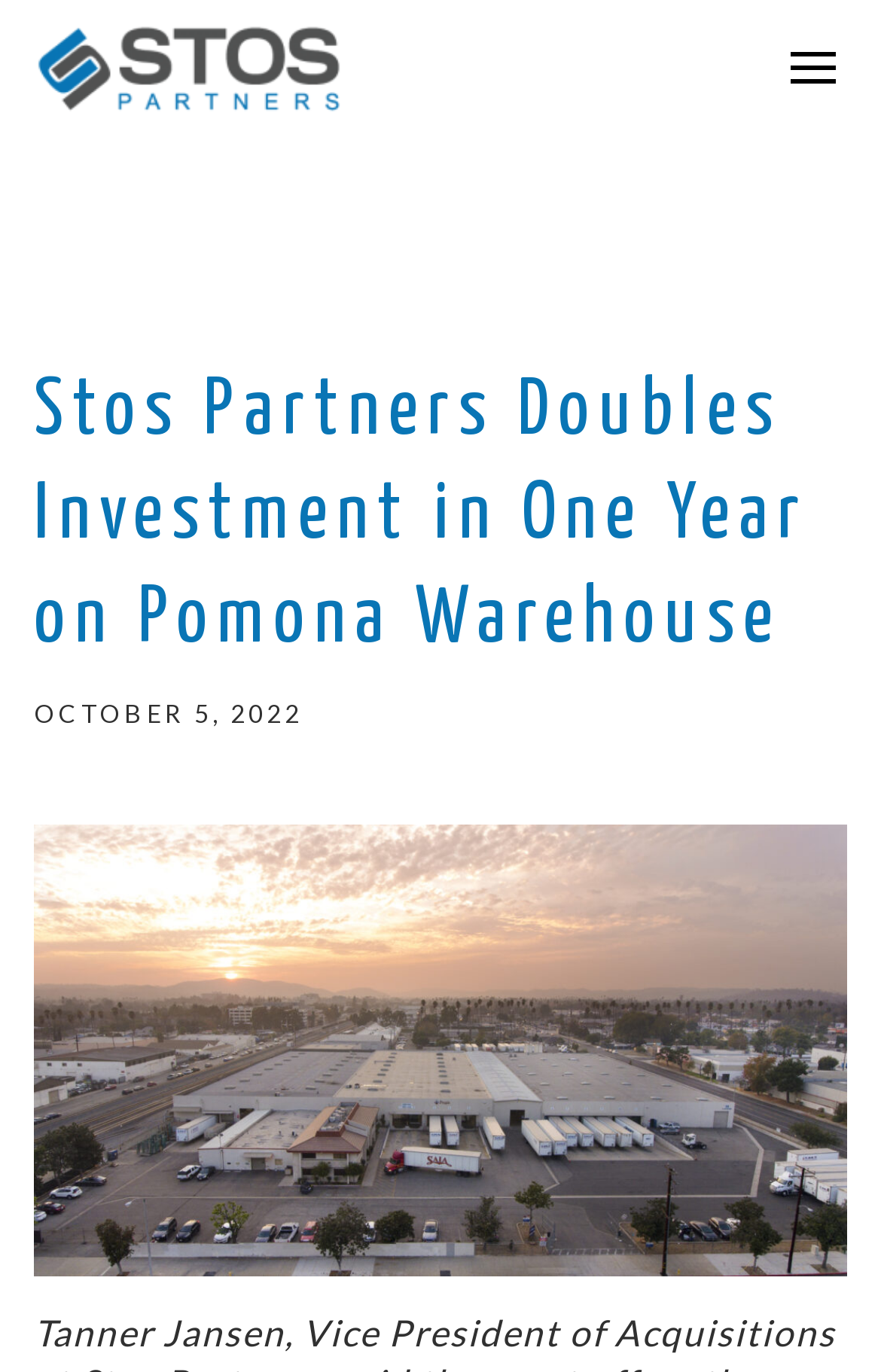Identify the headline of the webpage and generate its text content.

Stos Partners Doubles Investment in One Year on Pomona Warehouse